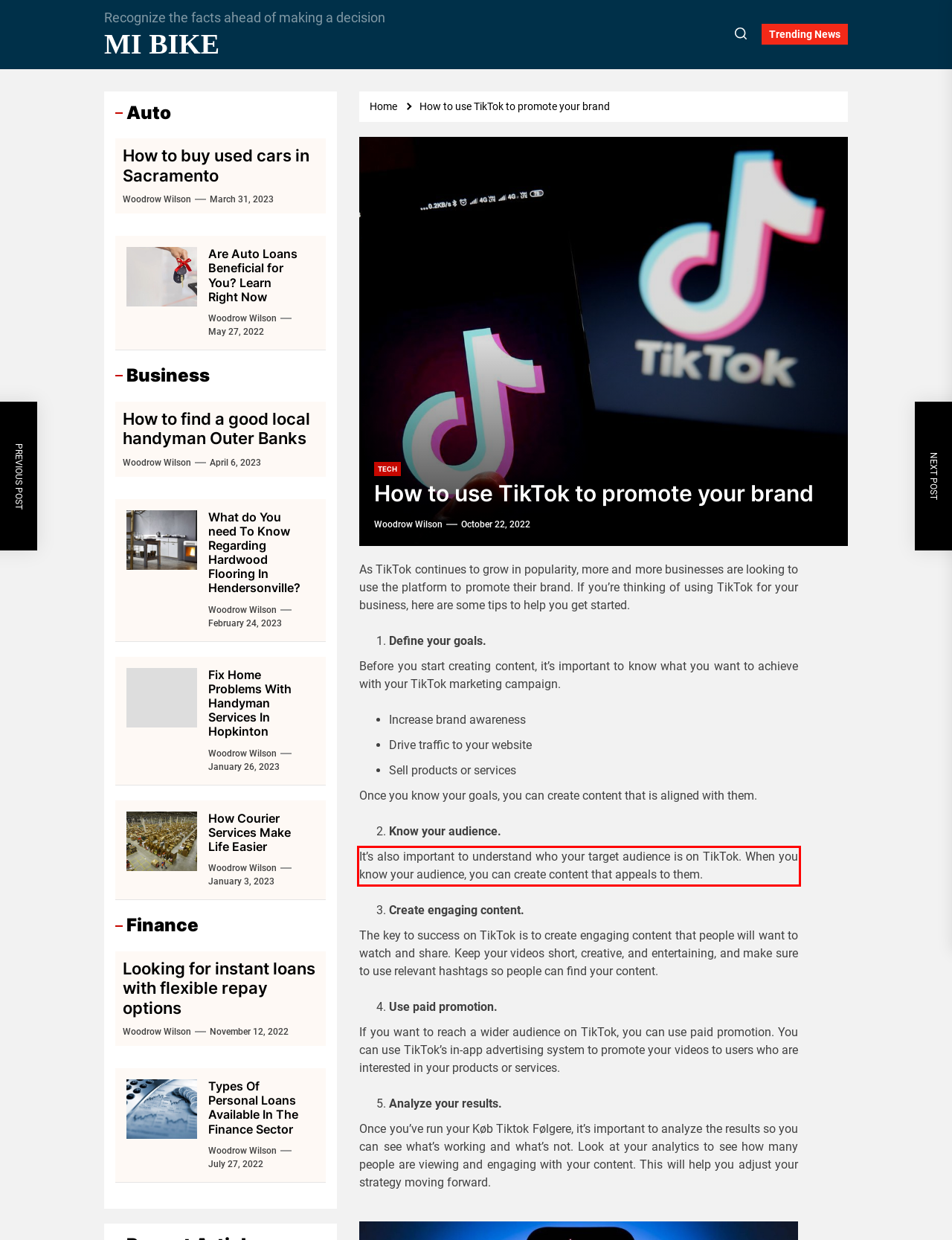Please identify the text within the red rectangular bounding box in the provided webpage screenshot.

It’s also important to understand who your target audience is on TikTok. When you know your audience, you can create content that appeals to them.